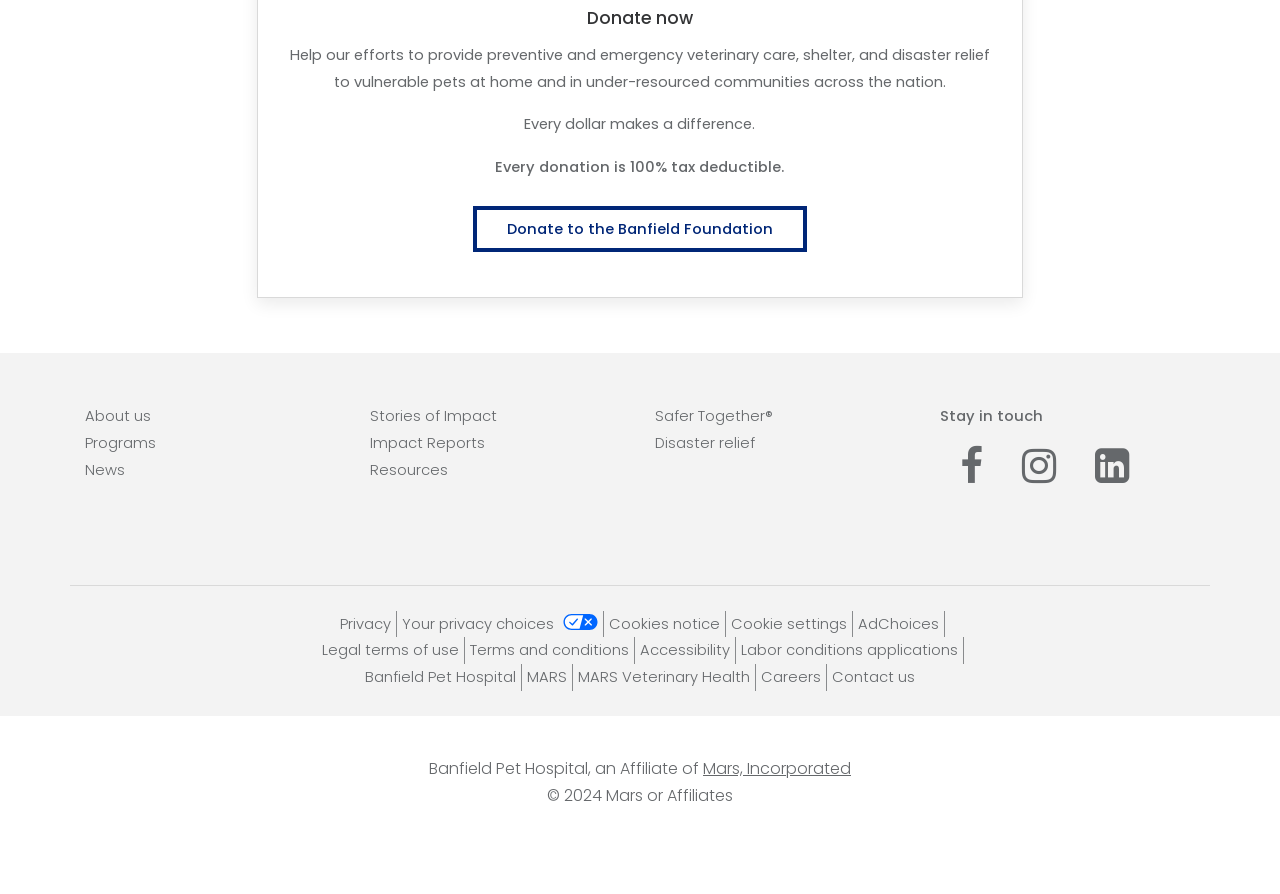Extract the bounding box of the UI element described as: "Privacy".

[0.266, 0.737, 0.305, 0.759]